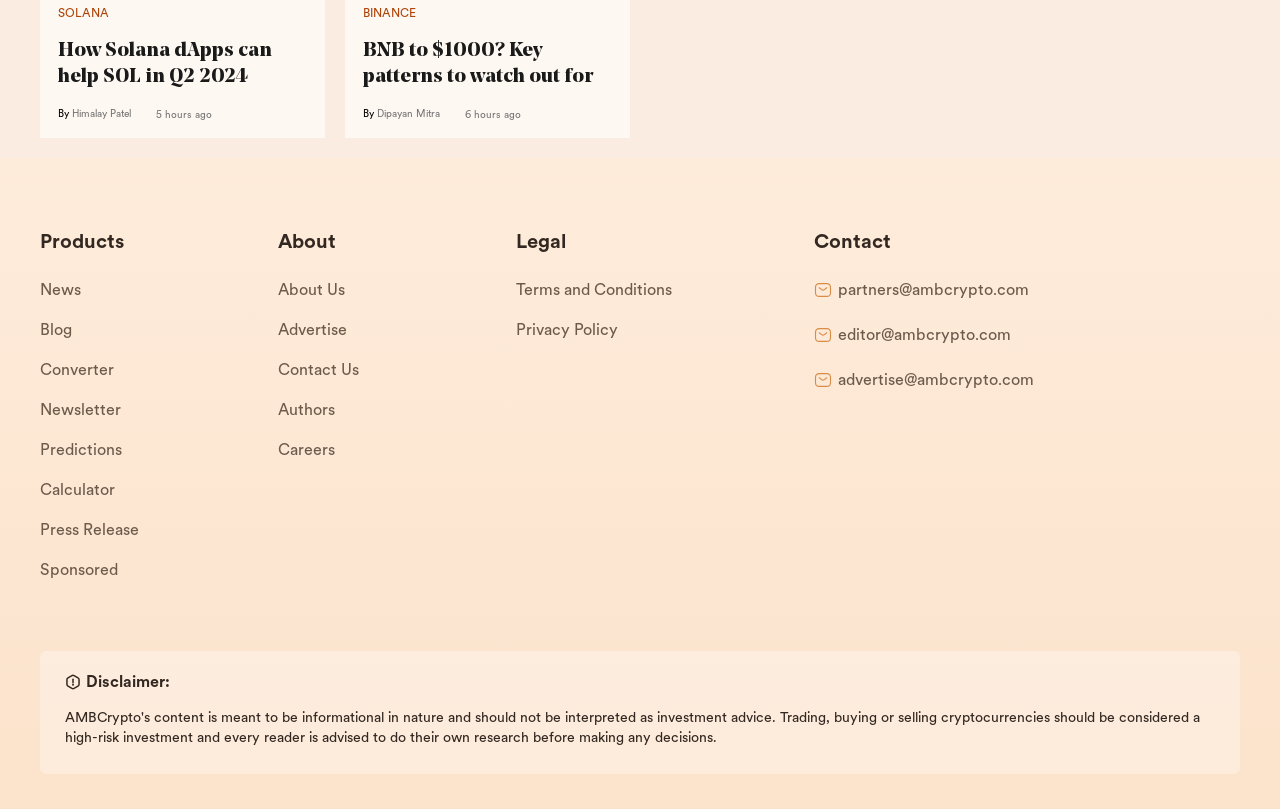Answer the question with a single word or phrase: 
How many articles are displayed on the homepage?

2